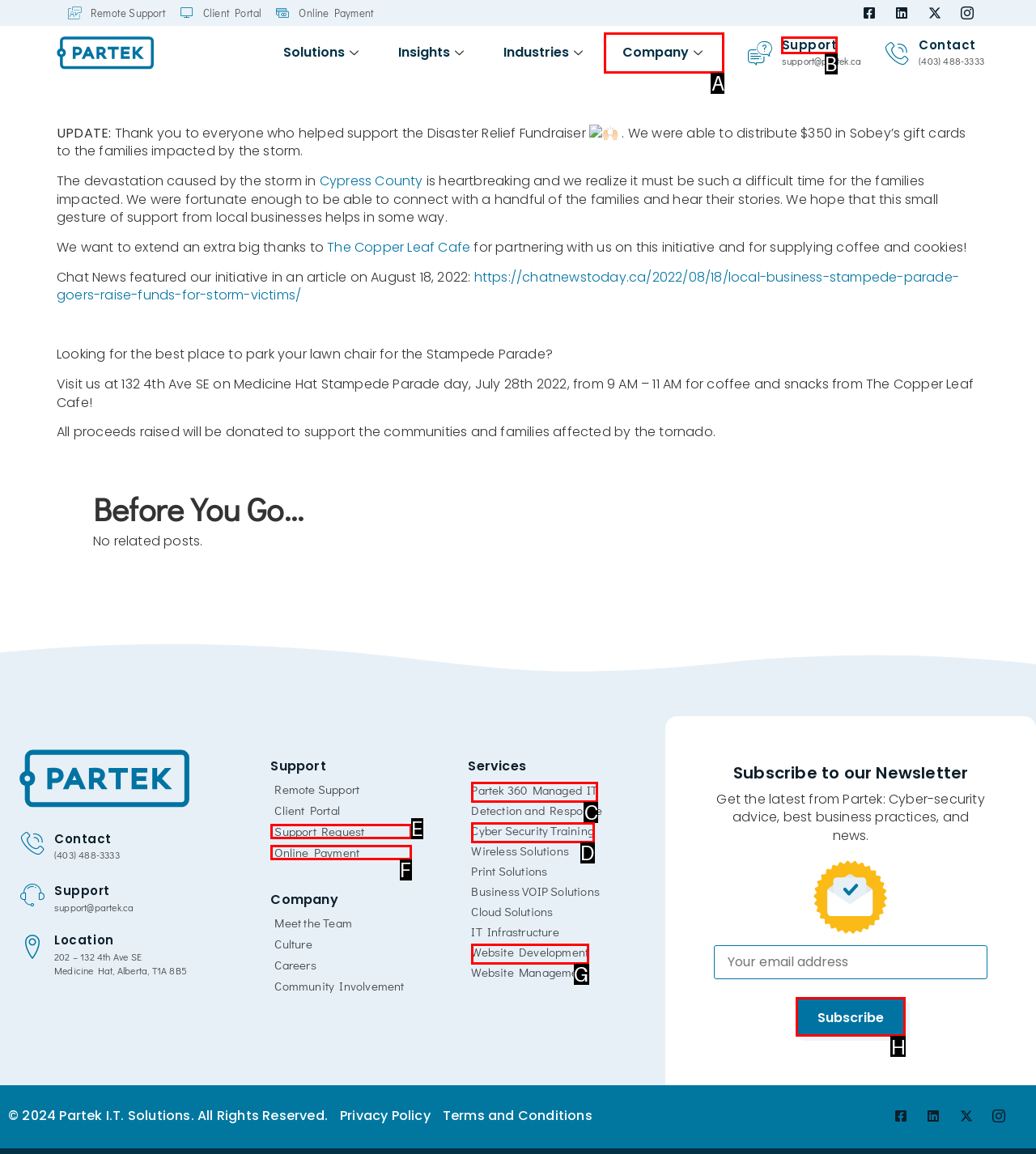Please identify the correct UI element to click for the task: Subscribe to our Newsletter Respond with the letter of the appropriate option.

H